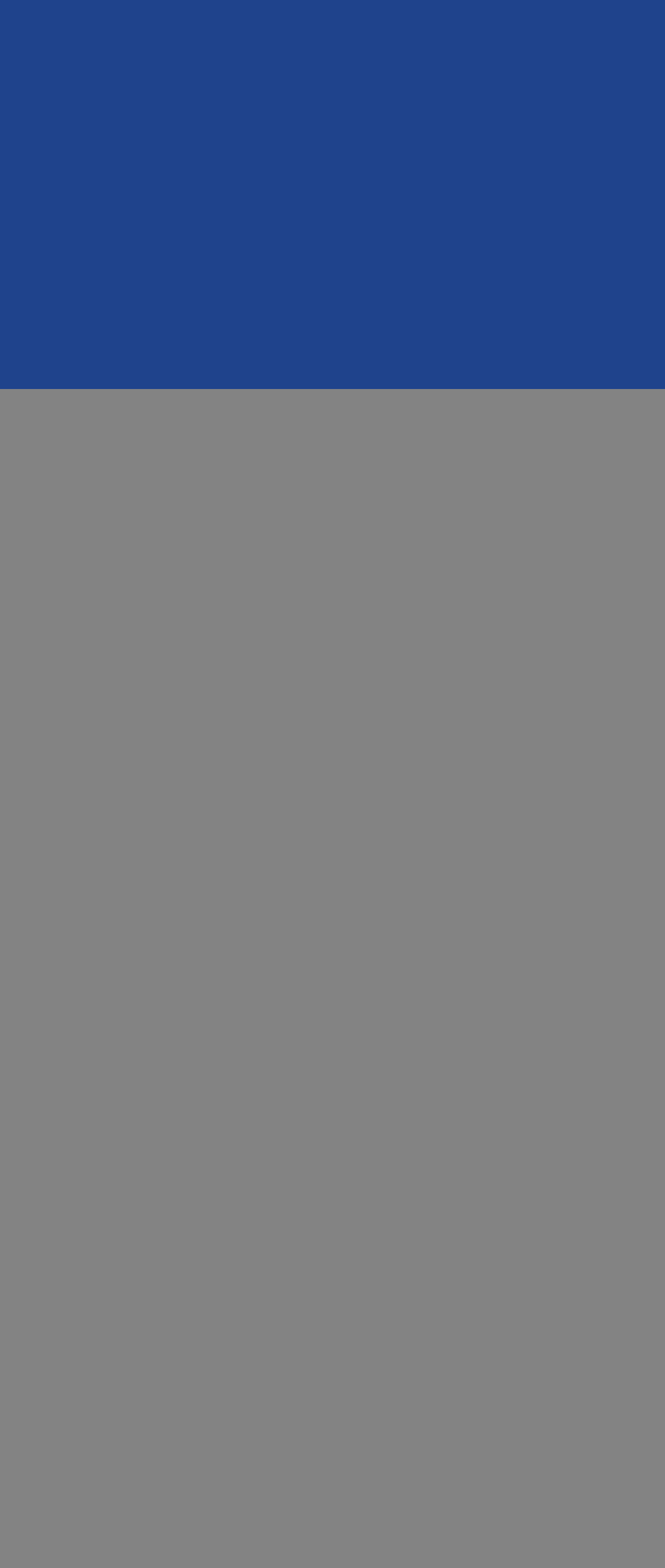Determine the bounding box coordinates of the UI element described by: "1-604-898-8236".

[0.428, 0.14, 0.703, 0.16]